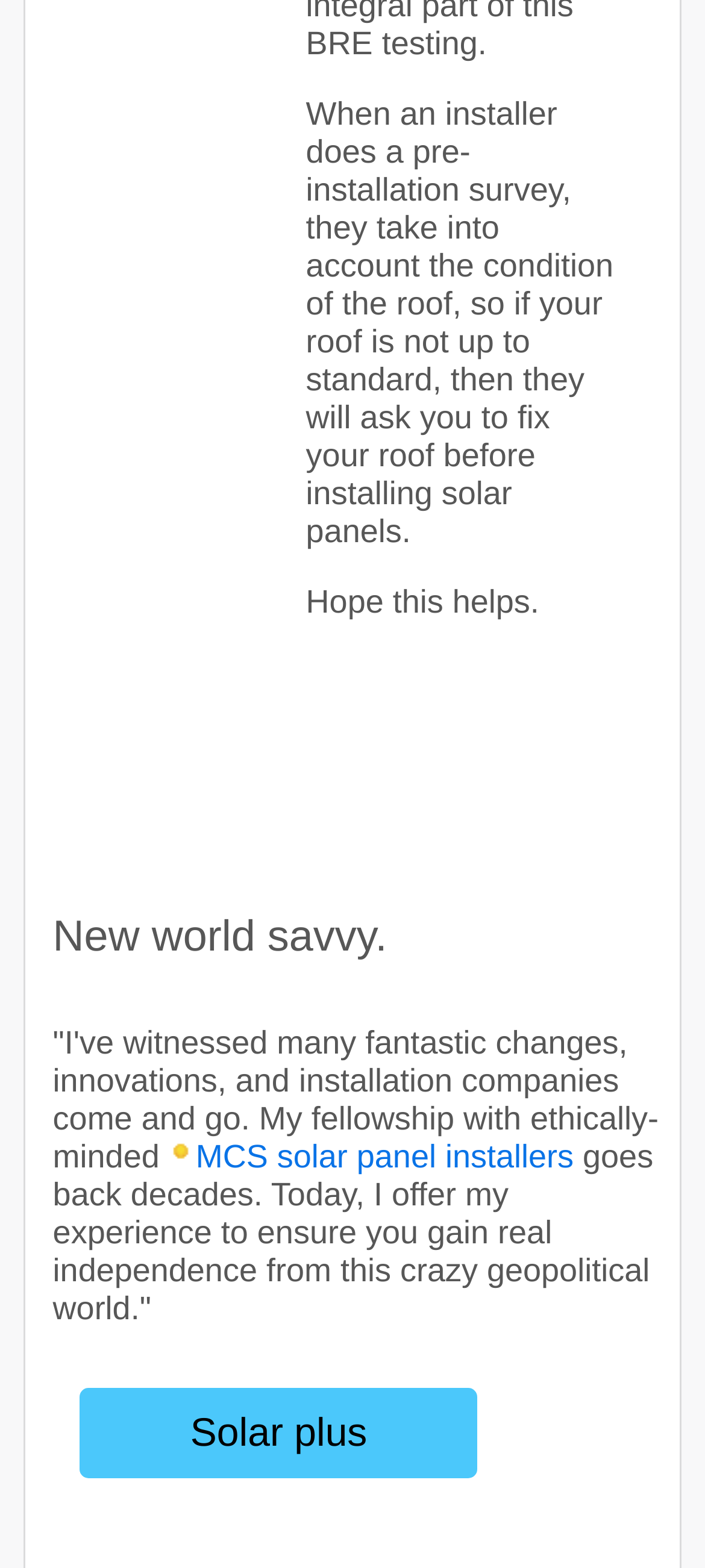What is the author's experience?
Provide an in-depth and detailed explanation in response to the question.

The author has decades of experience because the text states that 'my fellowship with ethically-minded MCS solar panel installers goes back decades'.